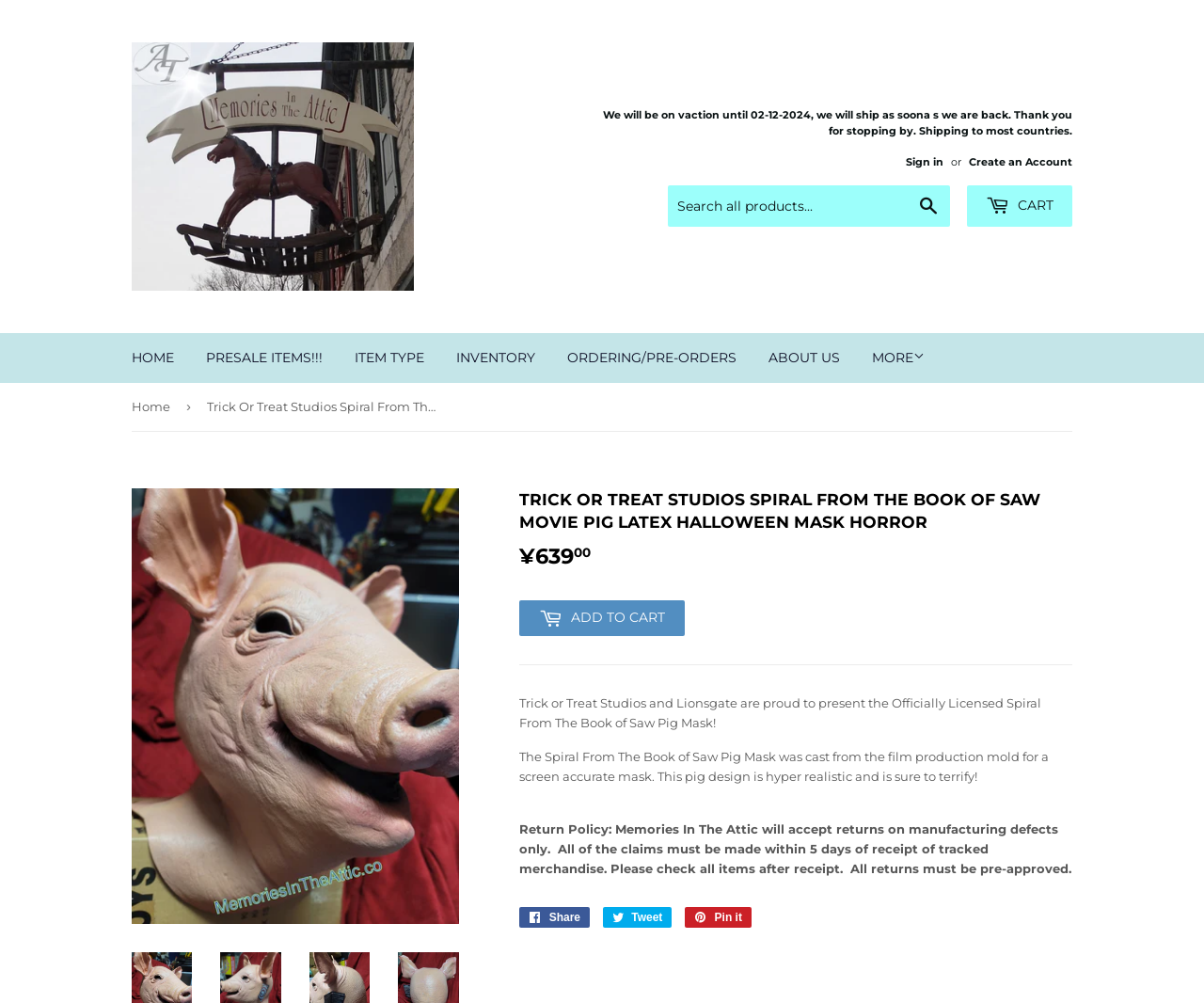Calculate the bounding box coordinates for the UI element based on the following description: "Share Share on Facebook". Ensure the coordinates are four float numbers between 0 and 1, i.e., [left, top, right, bottom].

[0.431, 0.904, 0.49, 0.925]